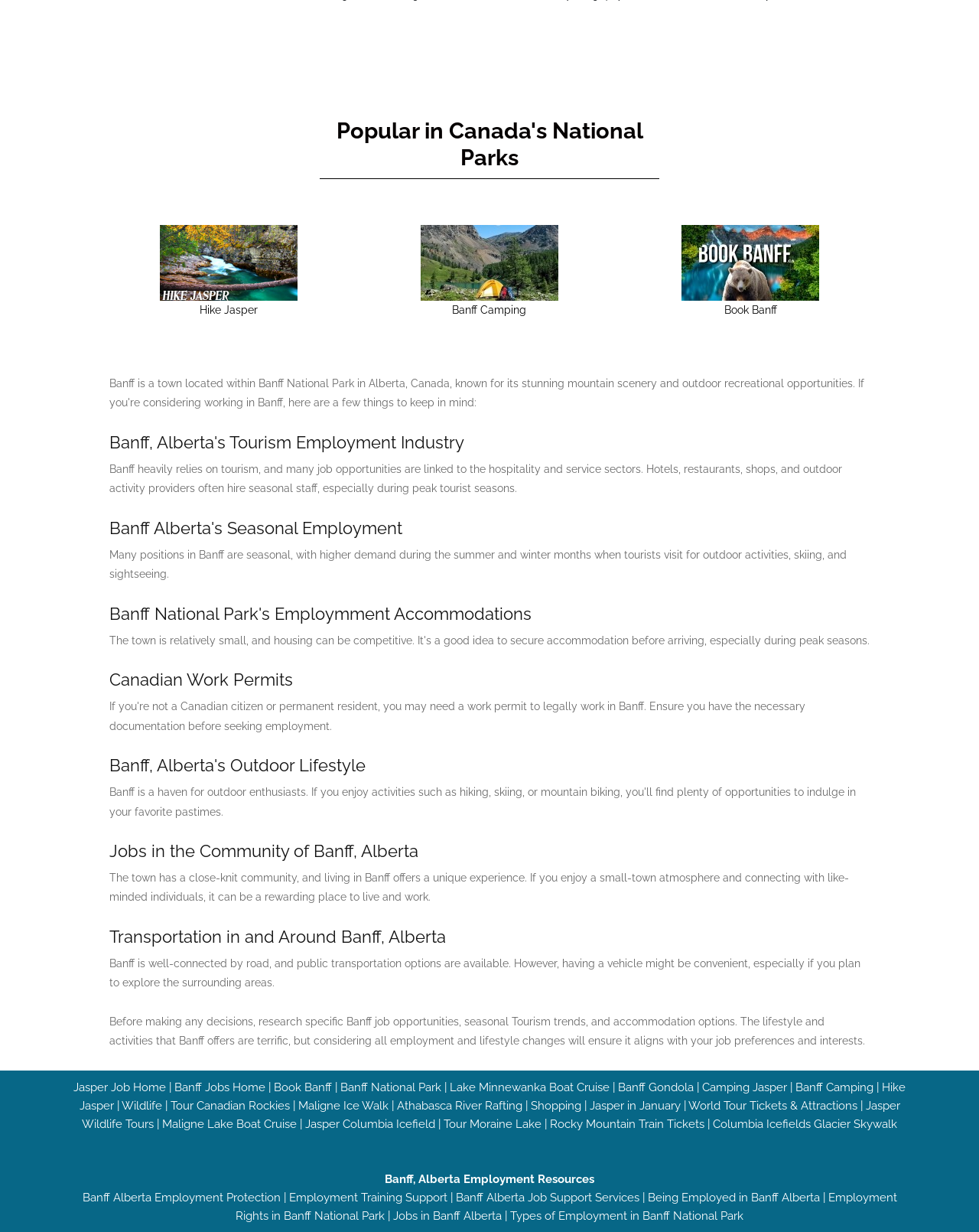What kind of jobs are available in Banff?
Answer the question with a thorough and detailed explanation.

According to the webpage, Banff heavily relies on tourism, and many job opportunities are linked to the hospitality and service sectors. Hotels, restaurants, shops, and outdoor activity providers often hire seasonal staff, especially during peak tourist seasons.